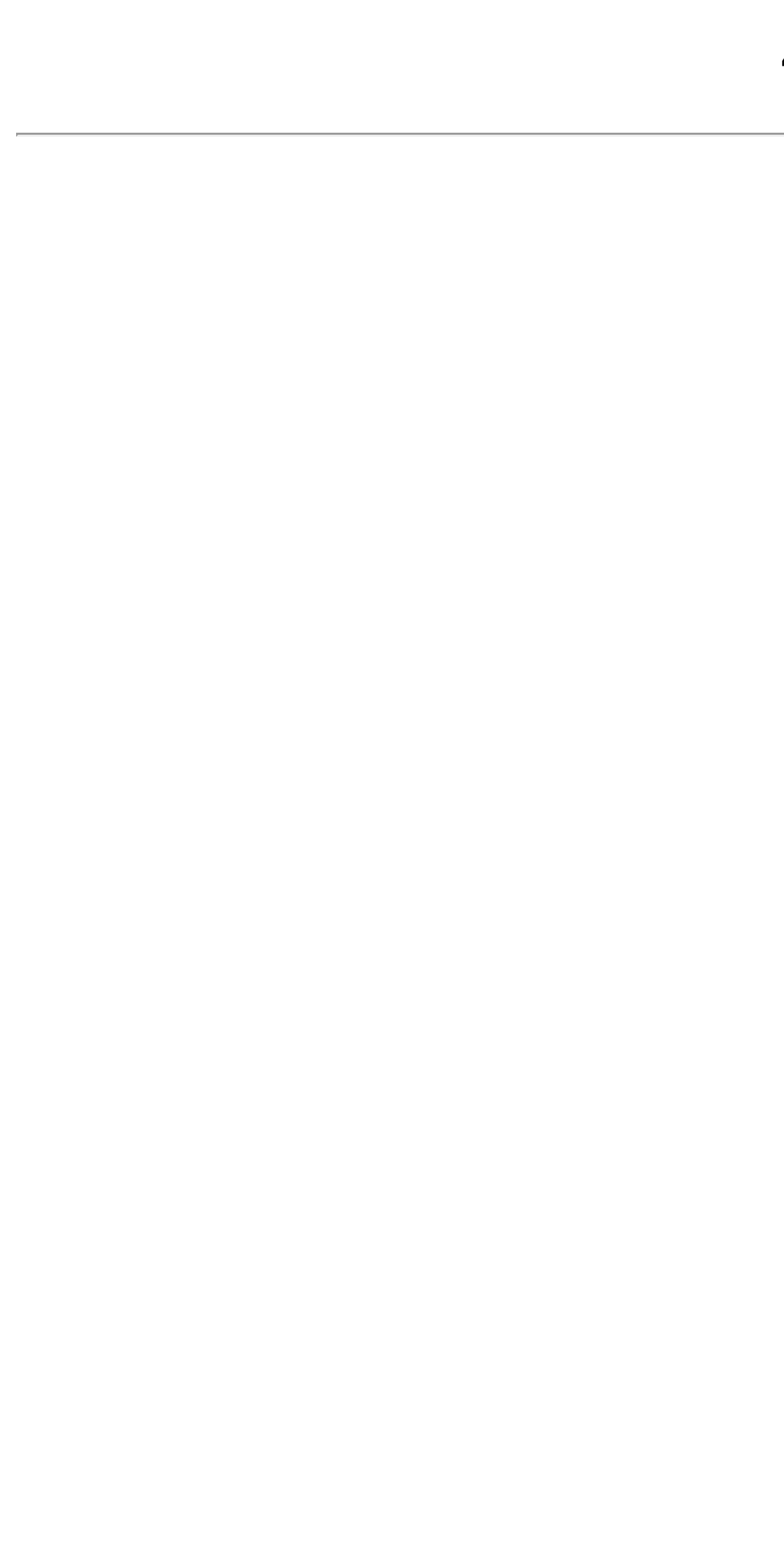Can you find and generate the webpage's heading?

404 Not Found